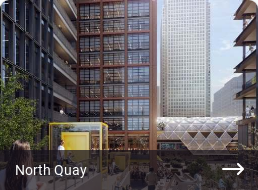Describe all the elements visible in the image meticulously.

The image showcases a modern architectural scene at North Quay, a prominent development in Canary Wharf, London. The foreground features landscaping and a vibrant public space, suggesting a community-oriented environment. To the left, sleek, contemporary buildings made of glass and metal rise, reflecting sunlight and enhancing the urban aesthetic. In the background, a tall skyscraper stands prominently, indicating the area's skyline. Below the main image, the text "North Quay" indicates the location, with an arrow suggesting further exploration or additional information available. This highlights North Quay as a desirable destination, blending modern living with urban sophistication.